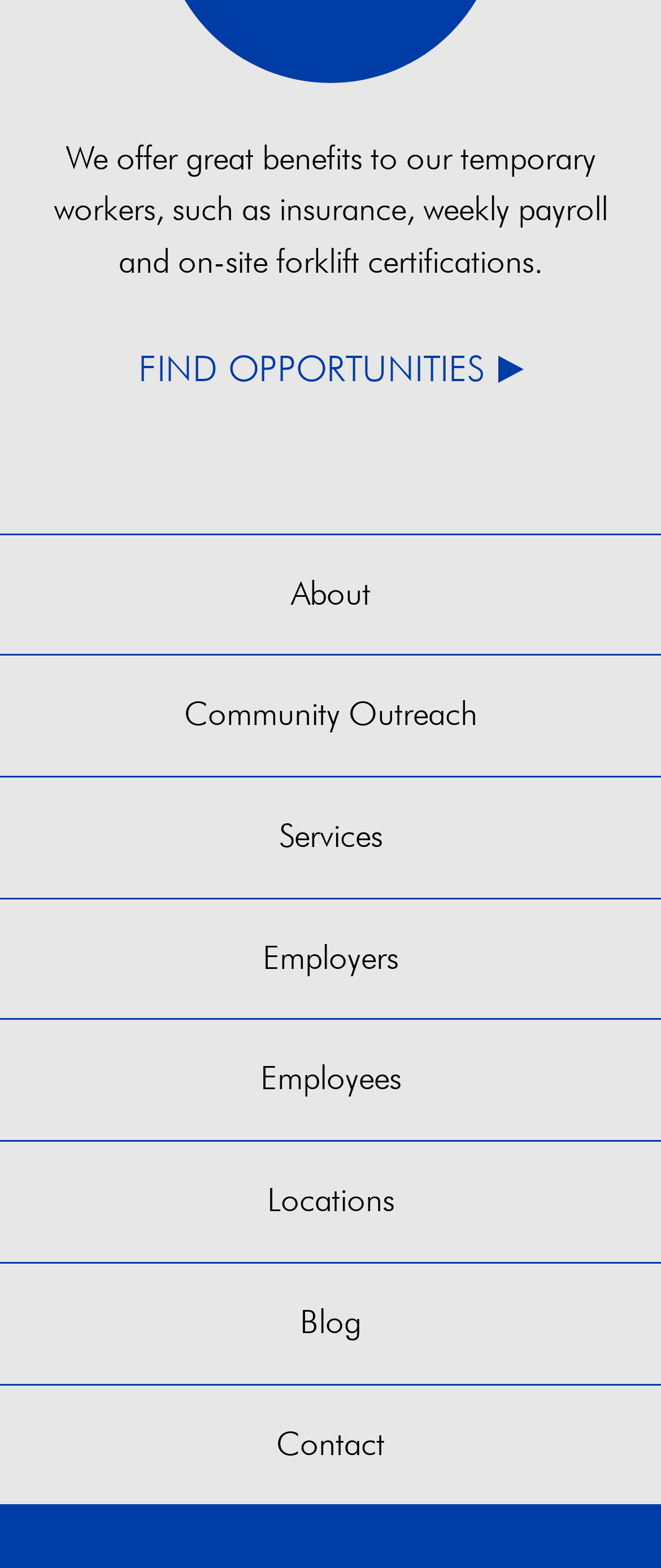From the given element description: "Employers", find the bounding box for the UI element. Provide the coordinates as four float numbers between 0 and 1, in the order [left, top, right, bottom].

[0.0, 0.573, 1.0, 0.65]